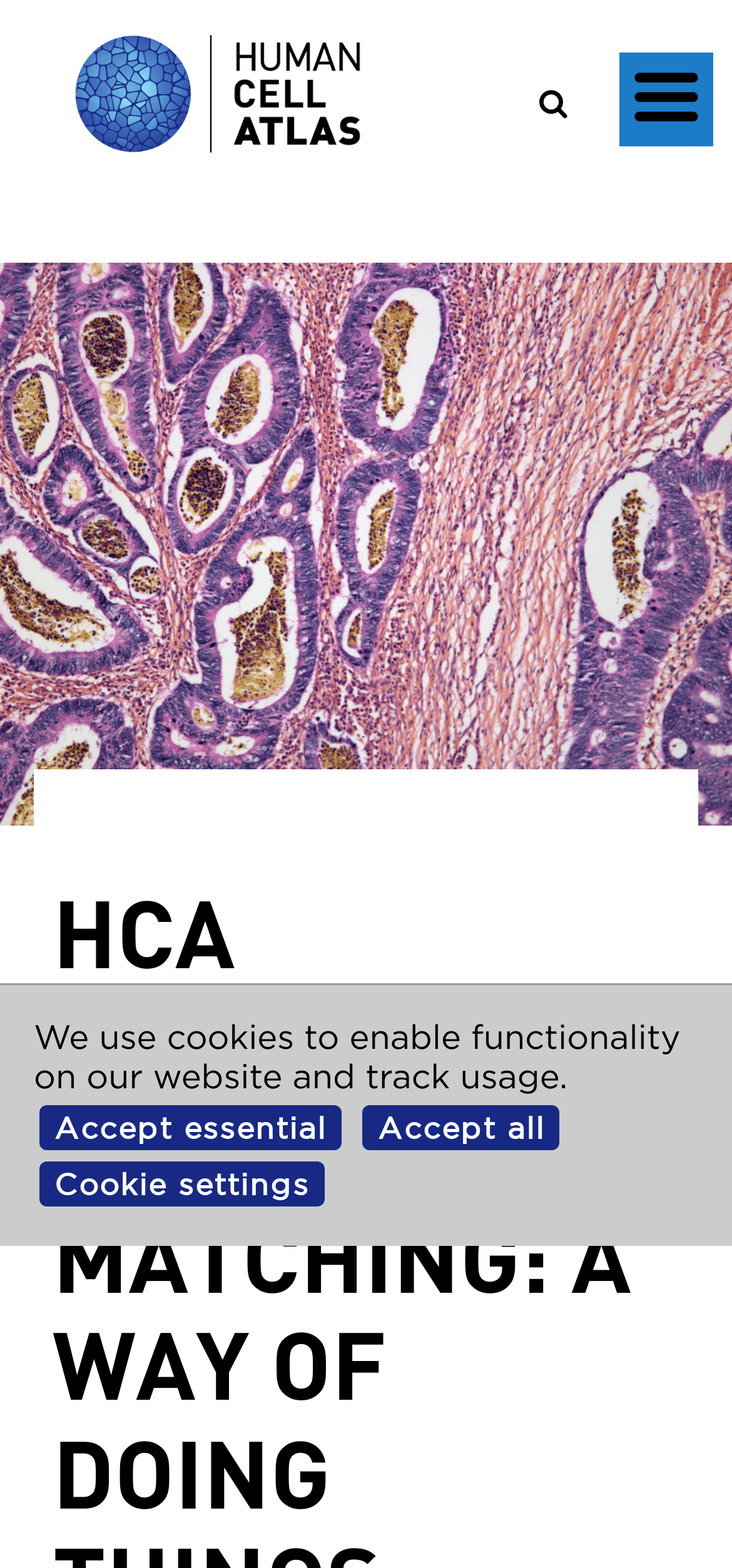Mark the bounding box of the element that matches the following description: "Accept all".

[0.496, 0.705, 0.765, 0.734]